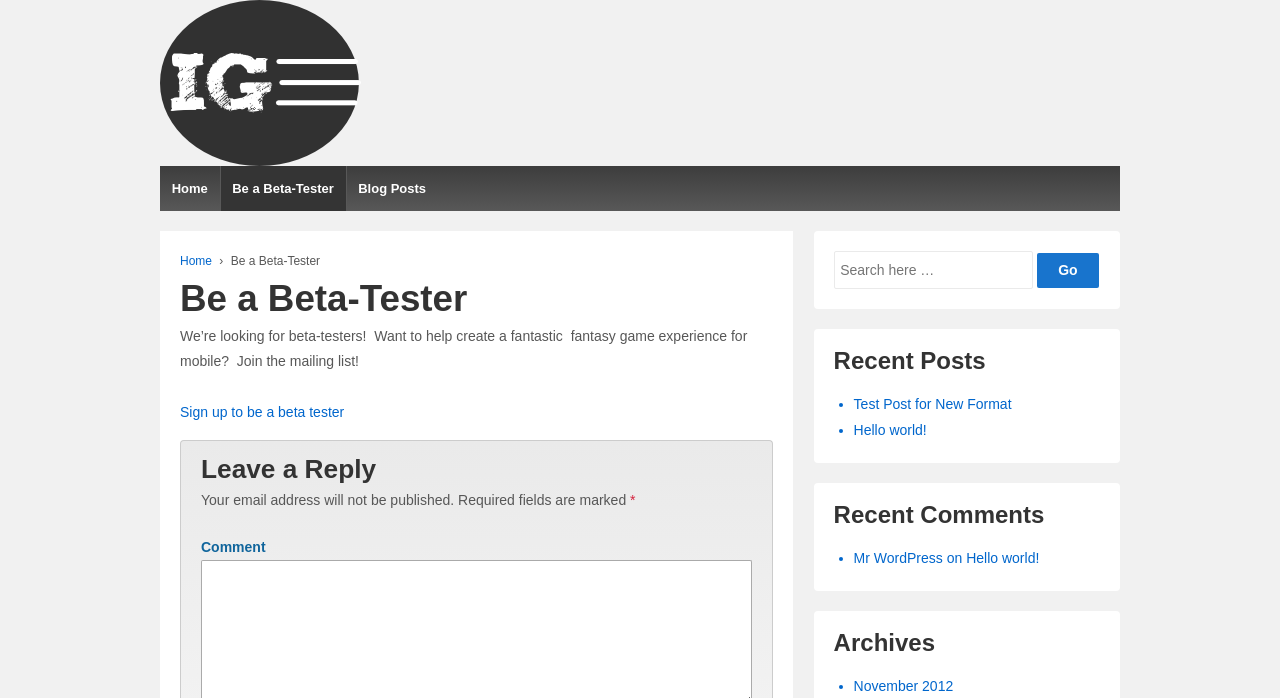Please determine the bounding box coordinates for the element that should be clicked to follow these instructions: "Search for something".

[0.651, 0.36, 0.807, 0.415]